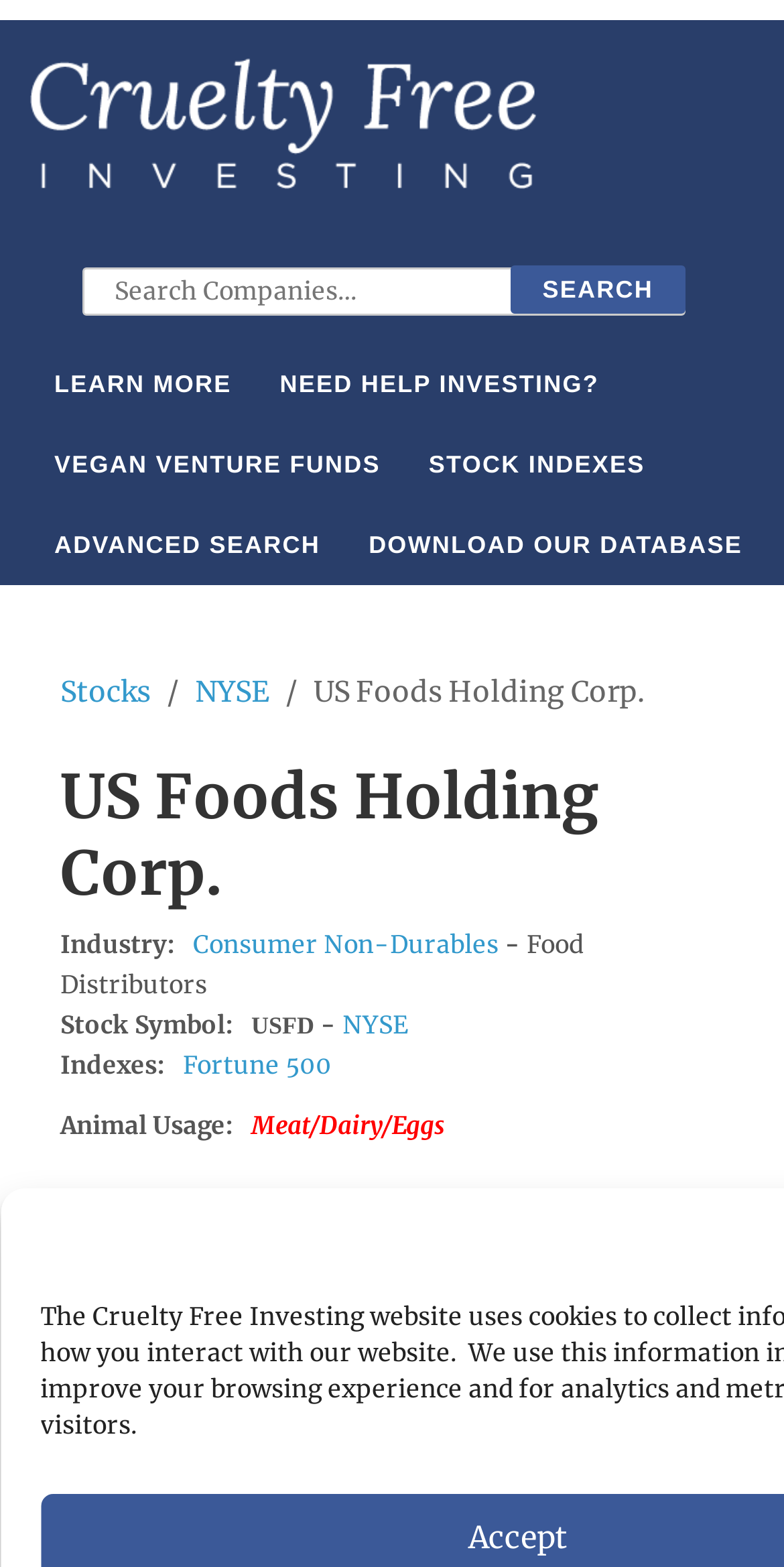Specify the bounding box coordinates of the area to click in order to follow the given instruction: "Download the database."

[0.439, 0.323, 0.978, 0.374]